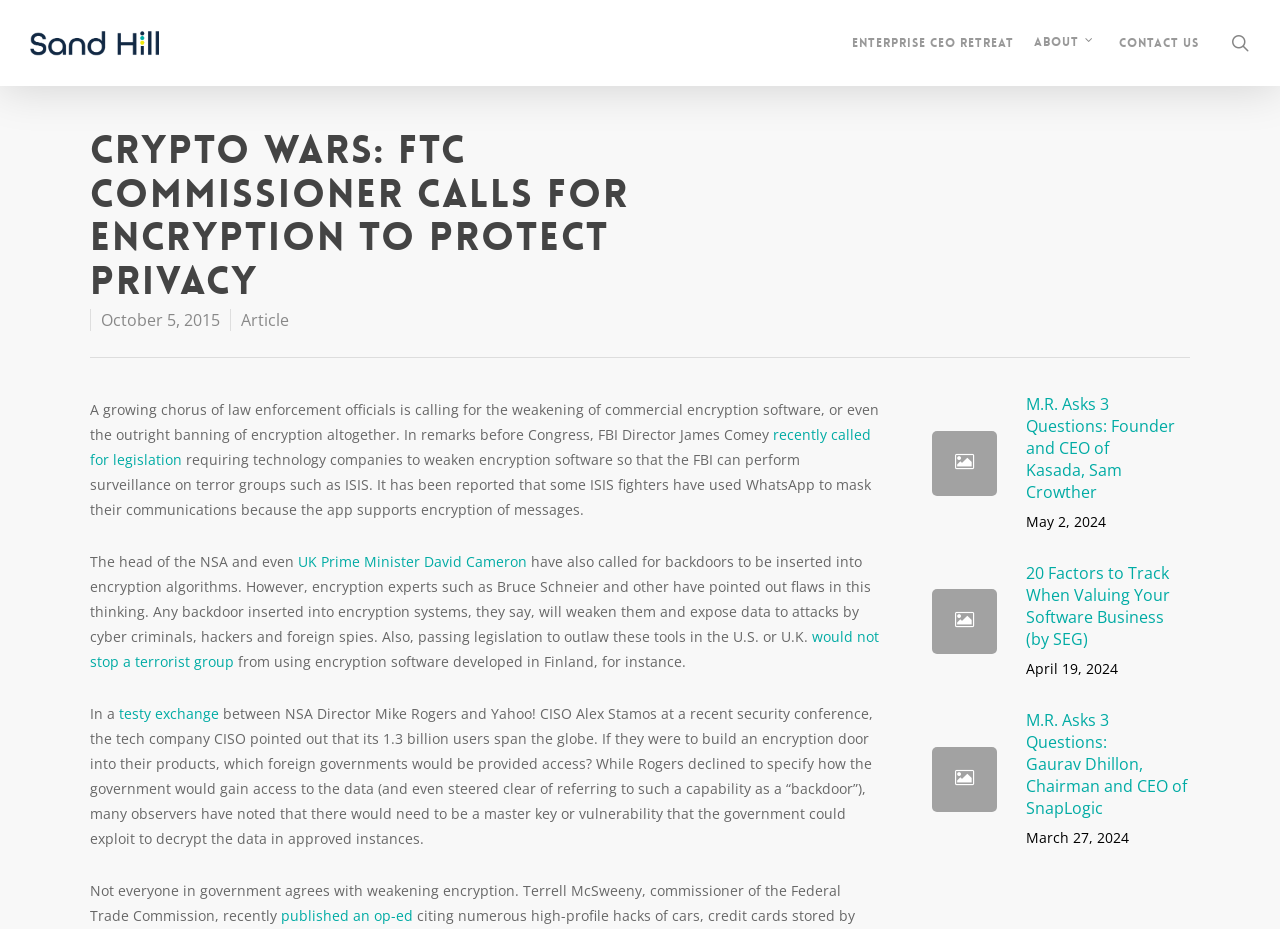Find the bounding box coordinates of the area that needs to be clicked in order to achieve the following instruction: "Visit PRESS RELEASE". The coordinates should be specified as four float numbers between 0 and 1, i.e., [left, top, right, bottom].

None